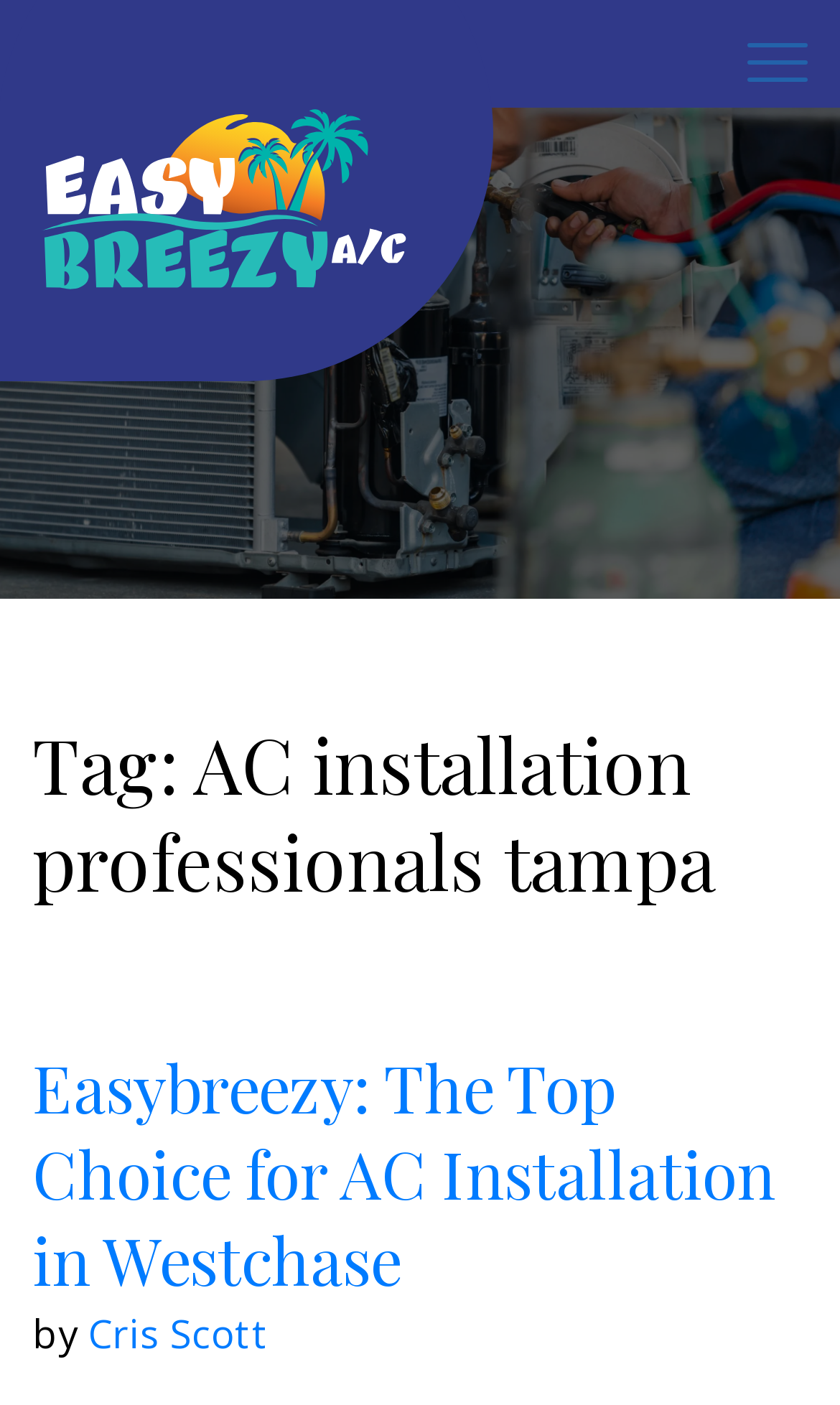What is the location of the AC company?
Using the information from the image, provide a comprehensive answer to the question.

The location of the AC company can be determined by looking at the text near the top of the webpage, which mentions the areas served by the company.